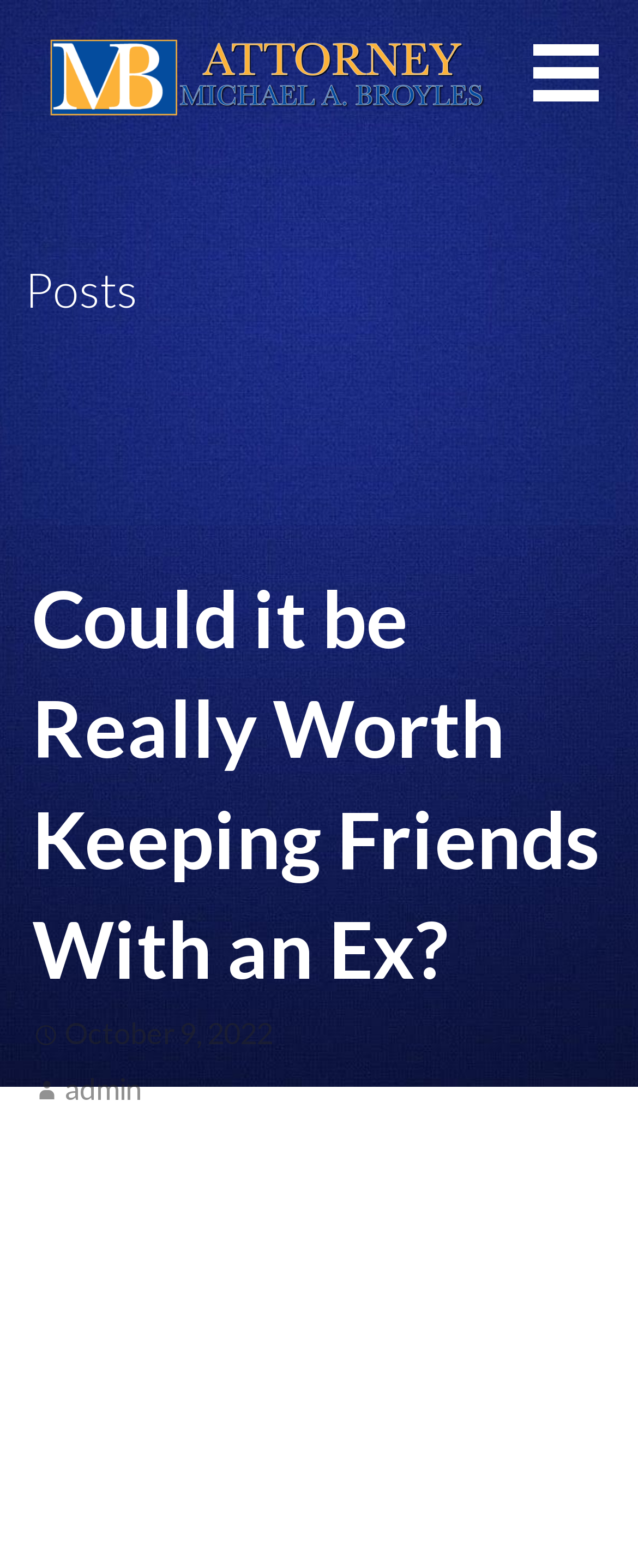Who is the author of the article?
Carefully examine the image and provide a detailed answer to the question.

The author of the article can be found by looking at the 'admin' link located below the article title, which indicates that the article was written by 'admin'.